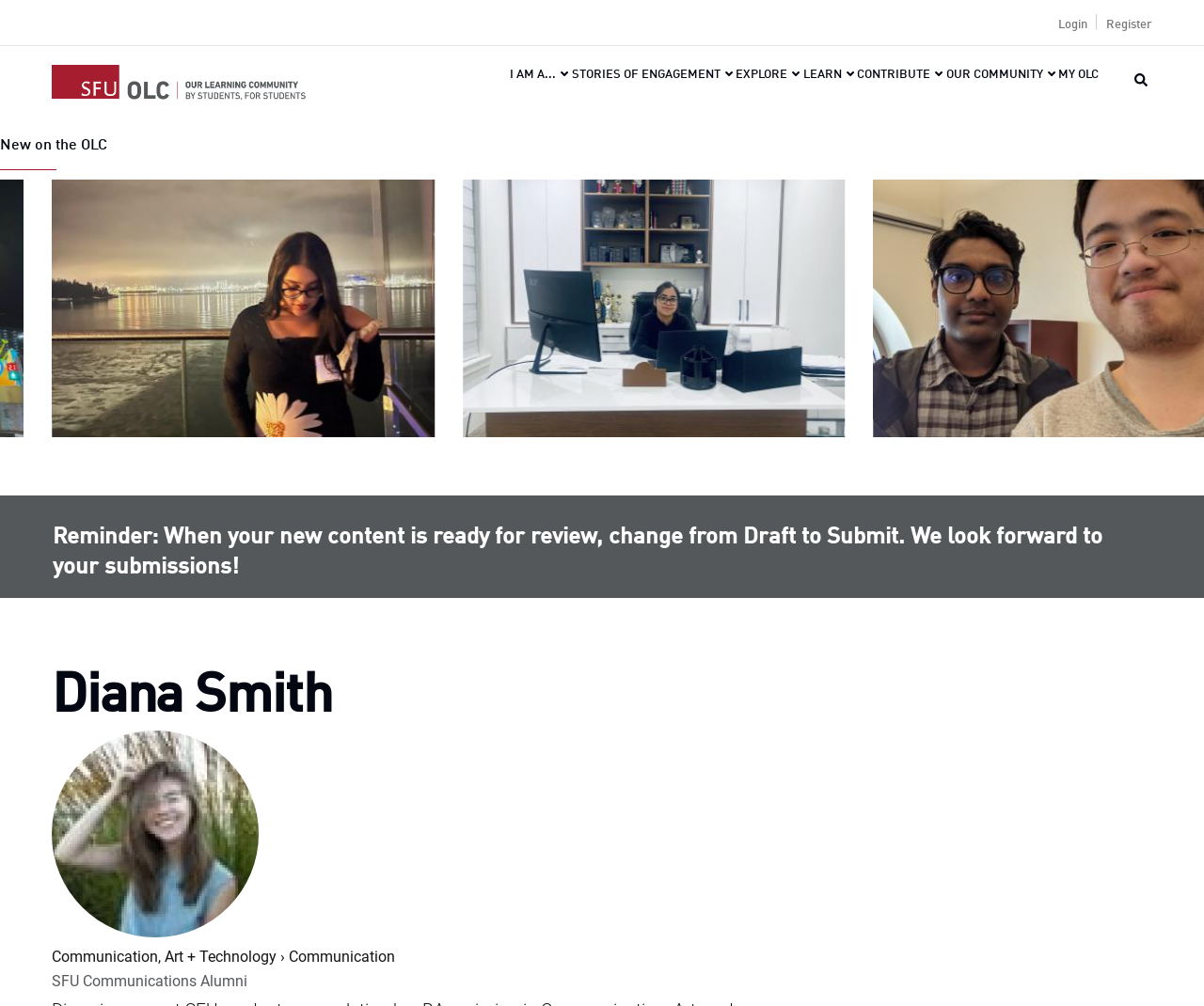Given the element description, predict the bounding box coordinates in the format (top-left x, top-left y, bottom-right x, bottom-right y), using floating point numbers between 0 and 1: OUR COMMUNITY

[0.758, 0.06, 0.865, 0.106]